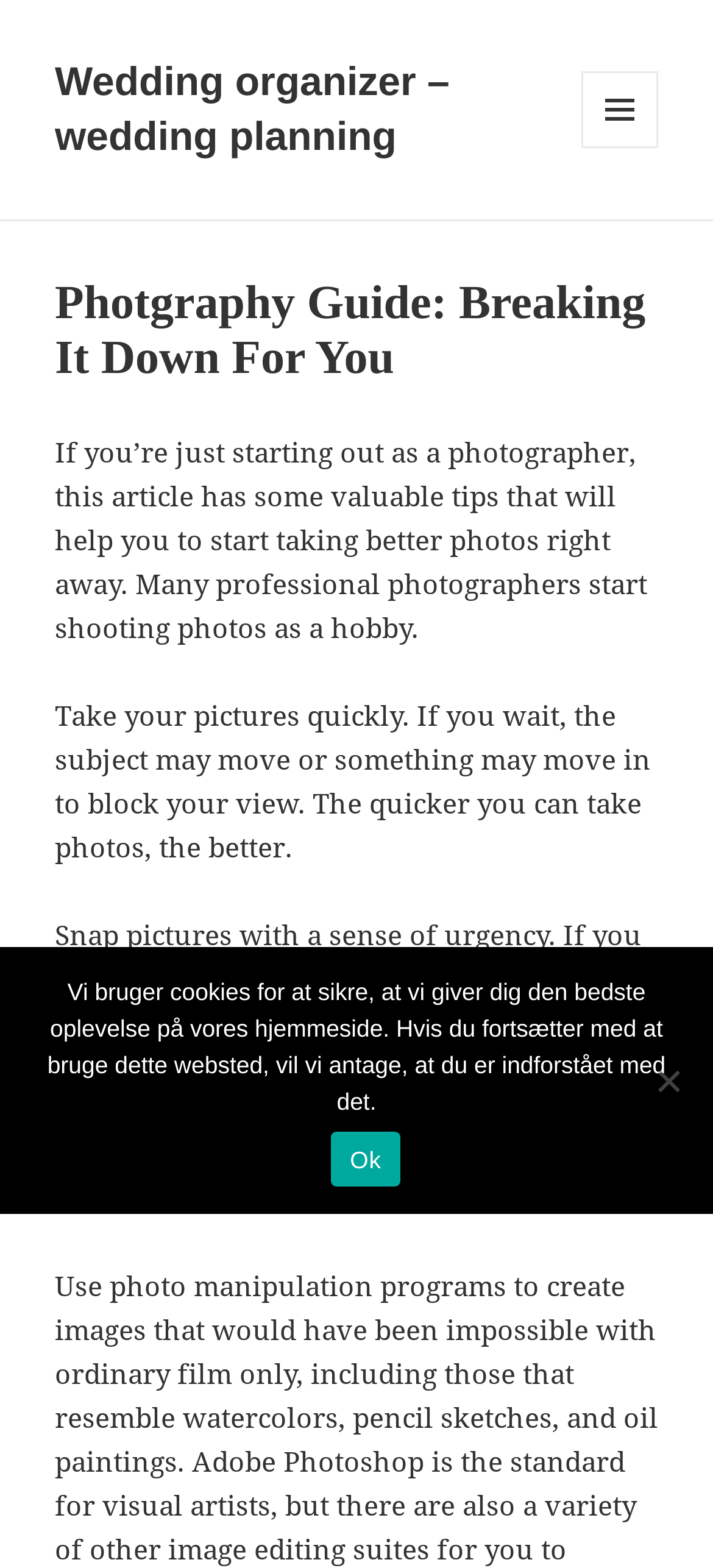Respond with a single word or phrase to the following question: What is the purpose of this article?

To help beginners take better photos